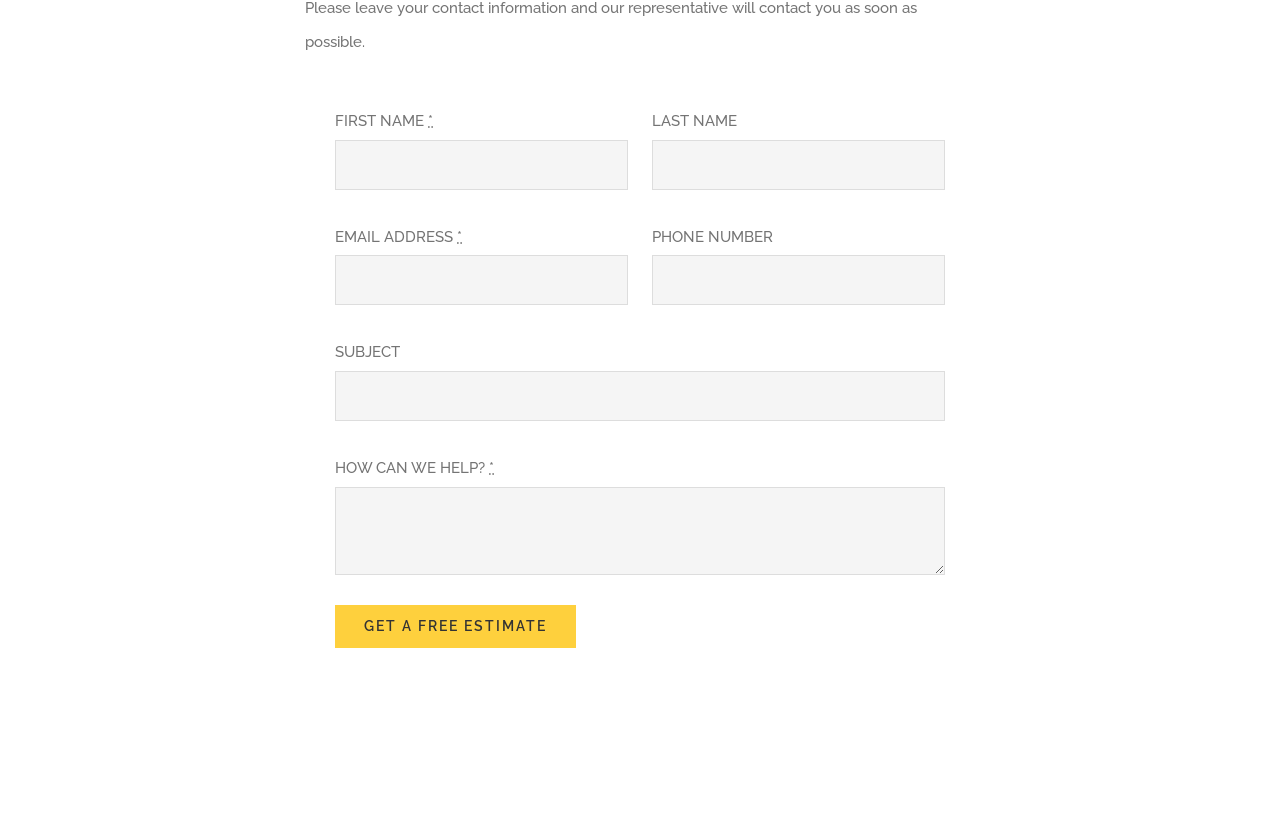Using the image as a reference, answer the following question in as much detail as possible:
What is the second field that is required?

The webpage has several form fields, and the second one that is marked as required is the 'EMAIL ADDRESS' field, indicated by an asterisk symbol (*) next to it.